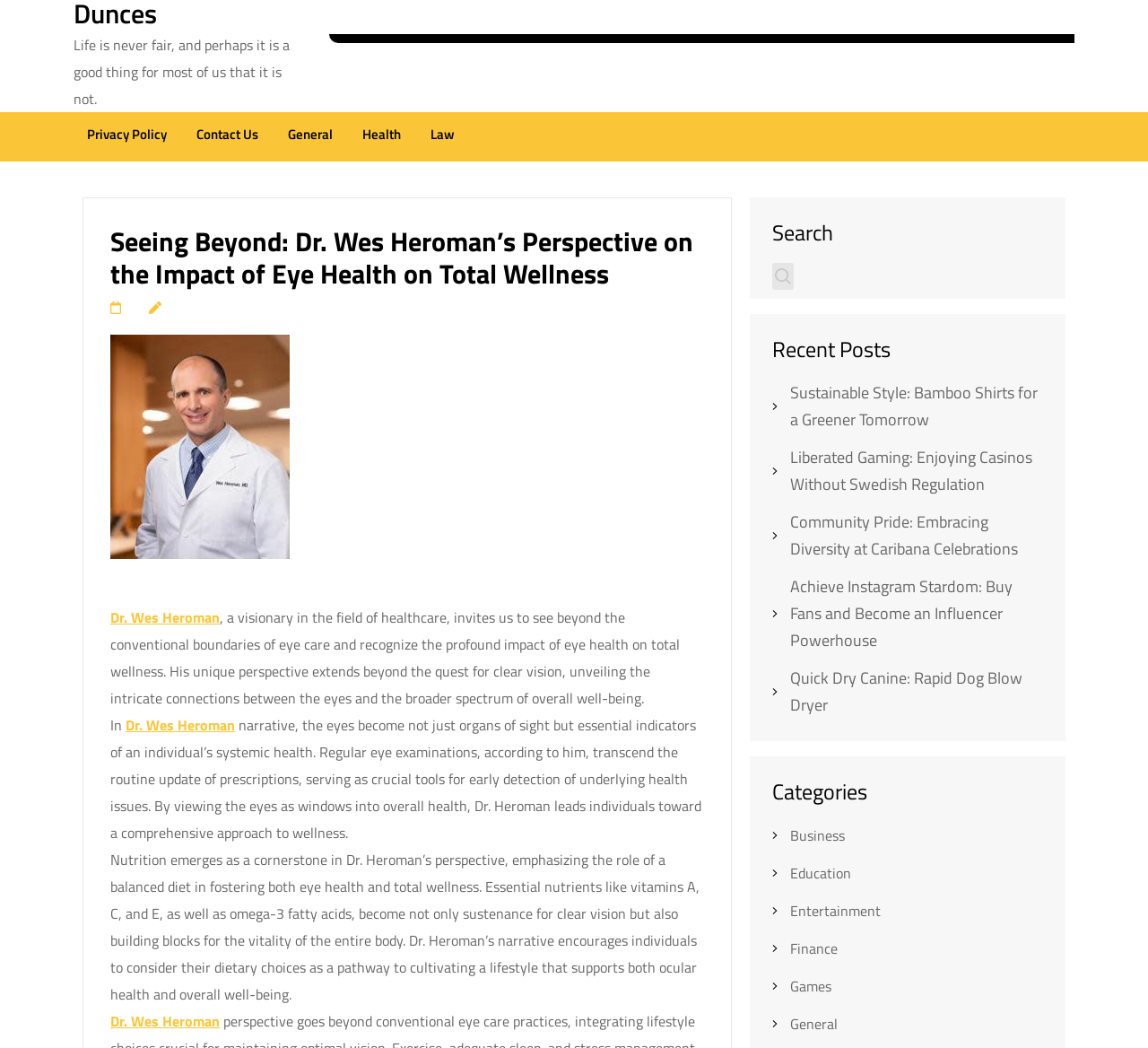Locate the bounding box coordinates of the element that should be clicked to fulfill the instruction: "Click on the 'Privacy Policy' link".

[0.076, 0.116, 0.145, 0.146]